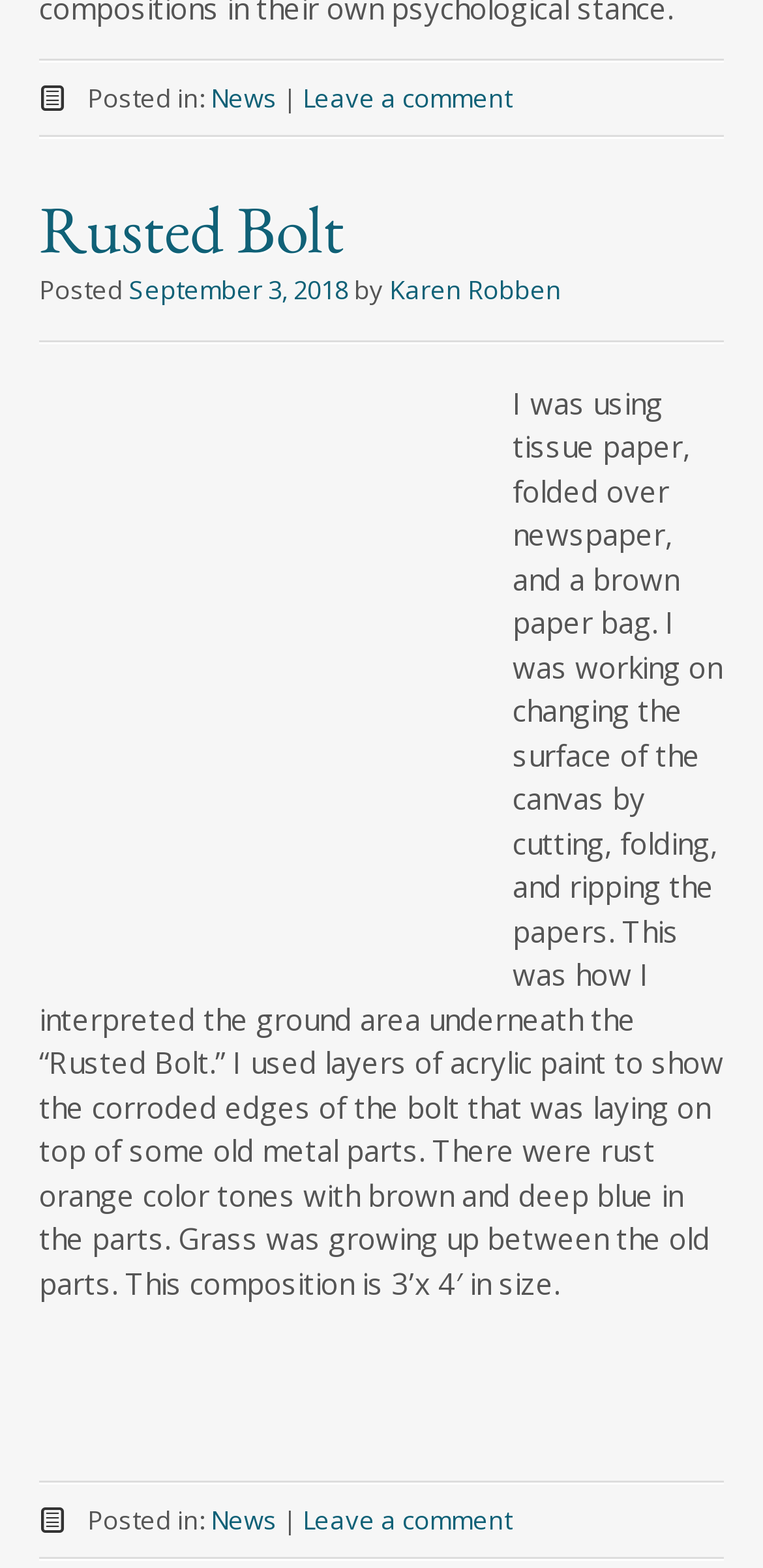Provide the bounding box coordinates of the section that needs to be clicked to accomplish the following instruction: "Click the link to view news."

[0.276, 0.051, 0.364, 0.074]